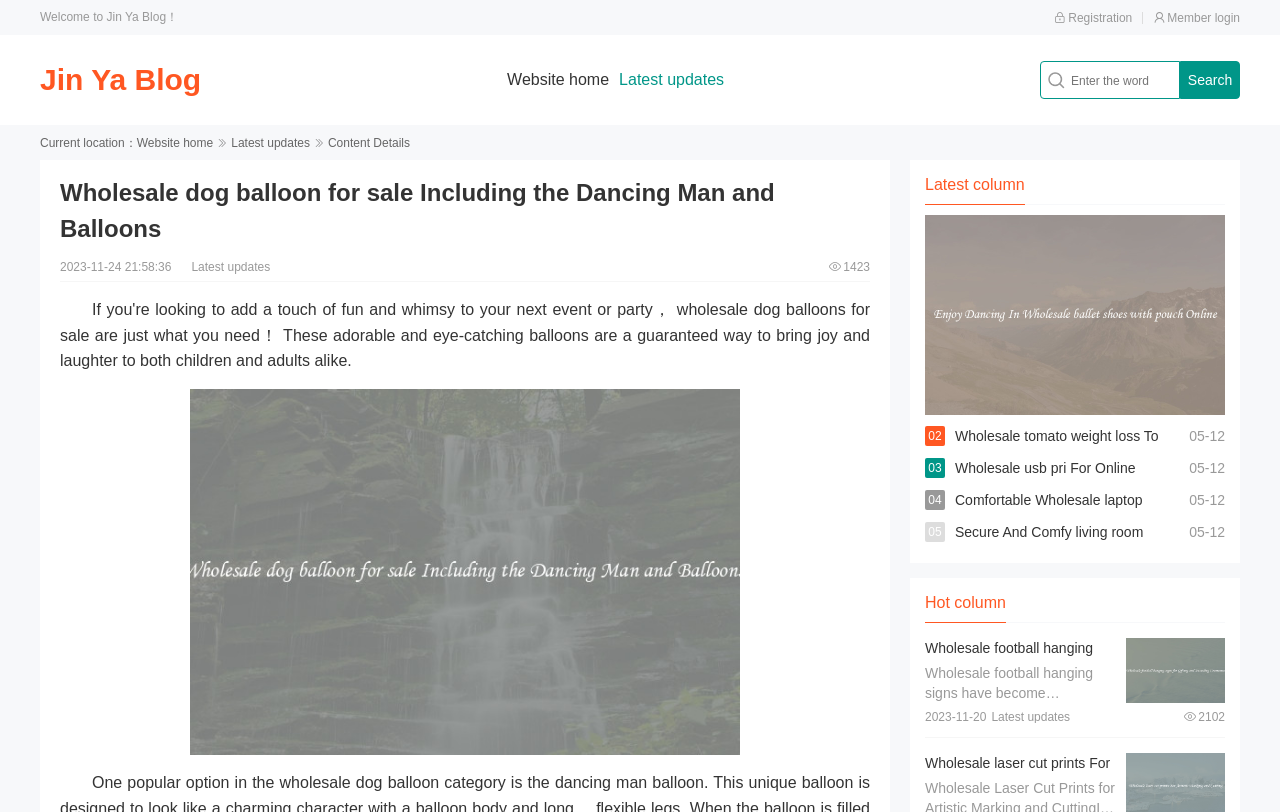Determine the bounding box for the UI element that matches this description: "Registration".

[0.824, 0.014, 0.885, 0.031]